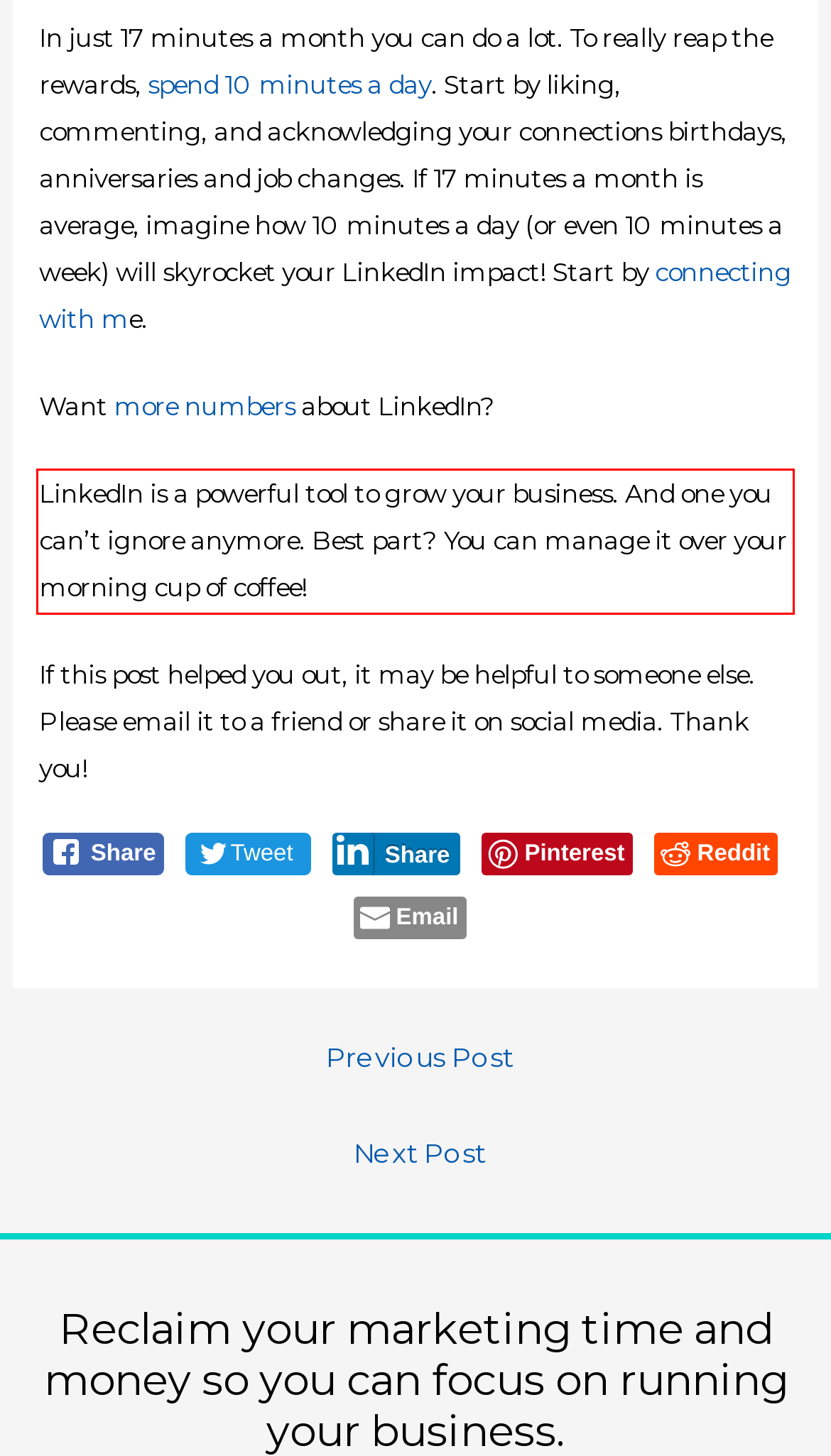Please examine the screenshot of the webpage and read the text present within the red rectangle bounding box.

LinkedIn is a powerful tool to grow your business. And one you can’t ignore anymore. Best part? You can manage it over your morning cup of coffee!